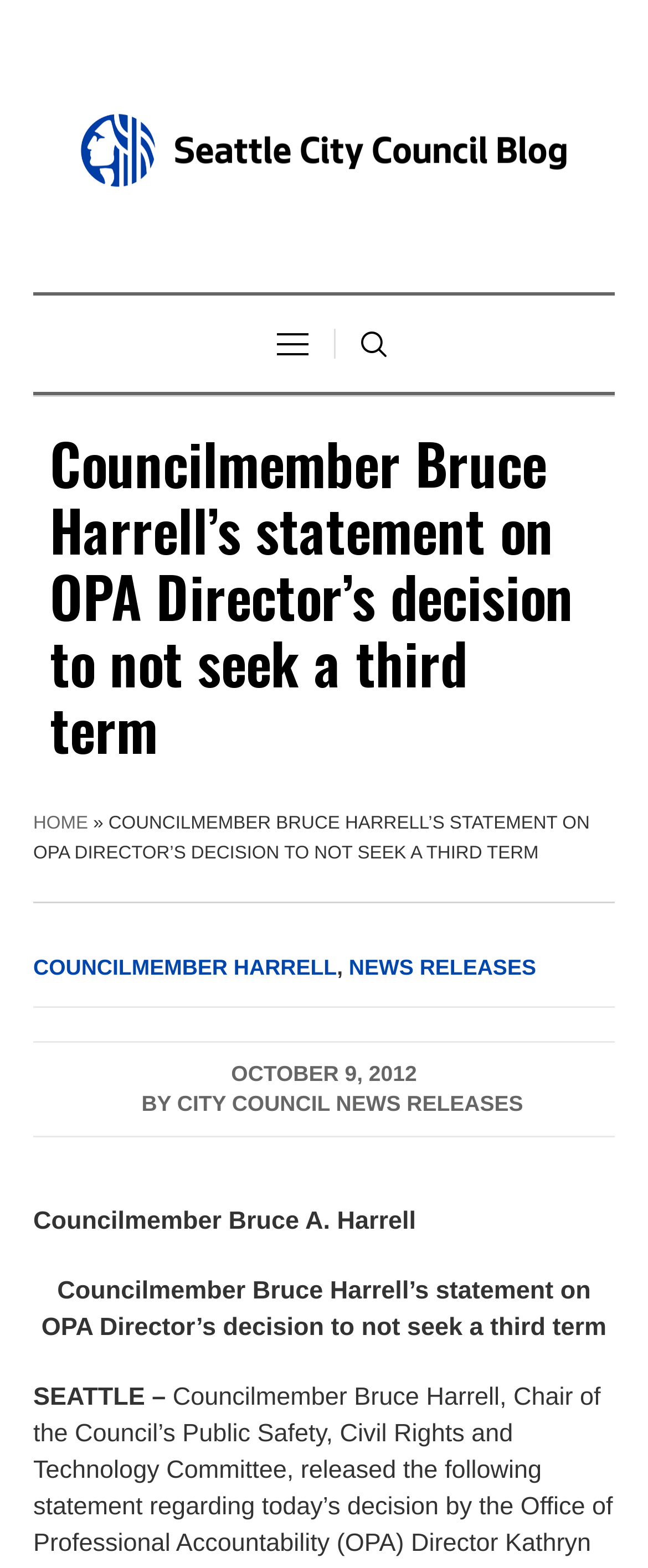Given the element description, predict the bounding box coordinates in the format (top-left x, top-left y, bottom-right x, bottom-right y), using floating point numbers between 0 and 1: (519) 900-8919

None